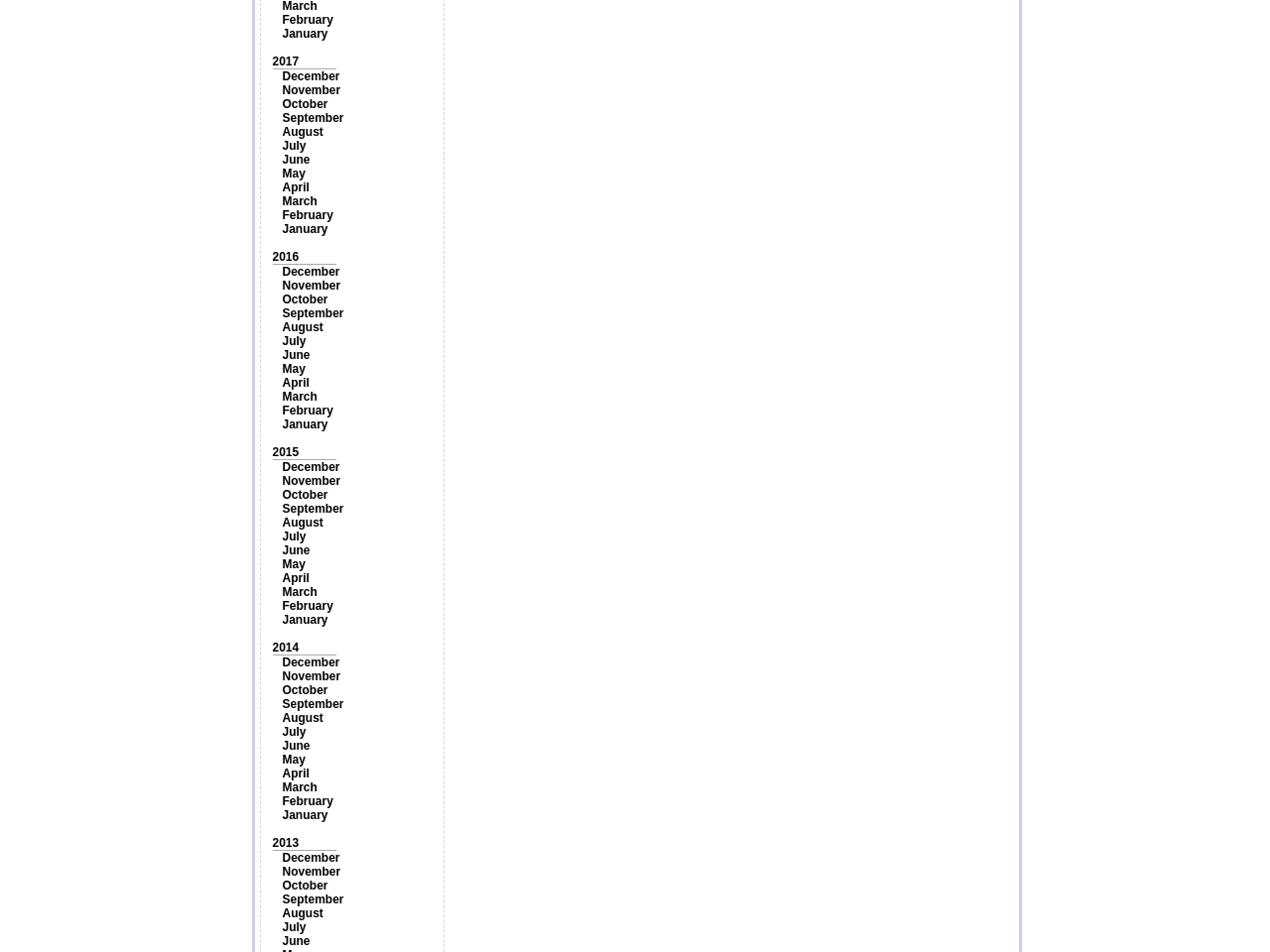Locate the bounding box coordinates for the element described below: "March". The coordinates must be four float values between 0 and 1, formatted as [left, top, right, bottom].

[0.222, 0.204, 0.25, 0.219]